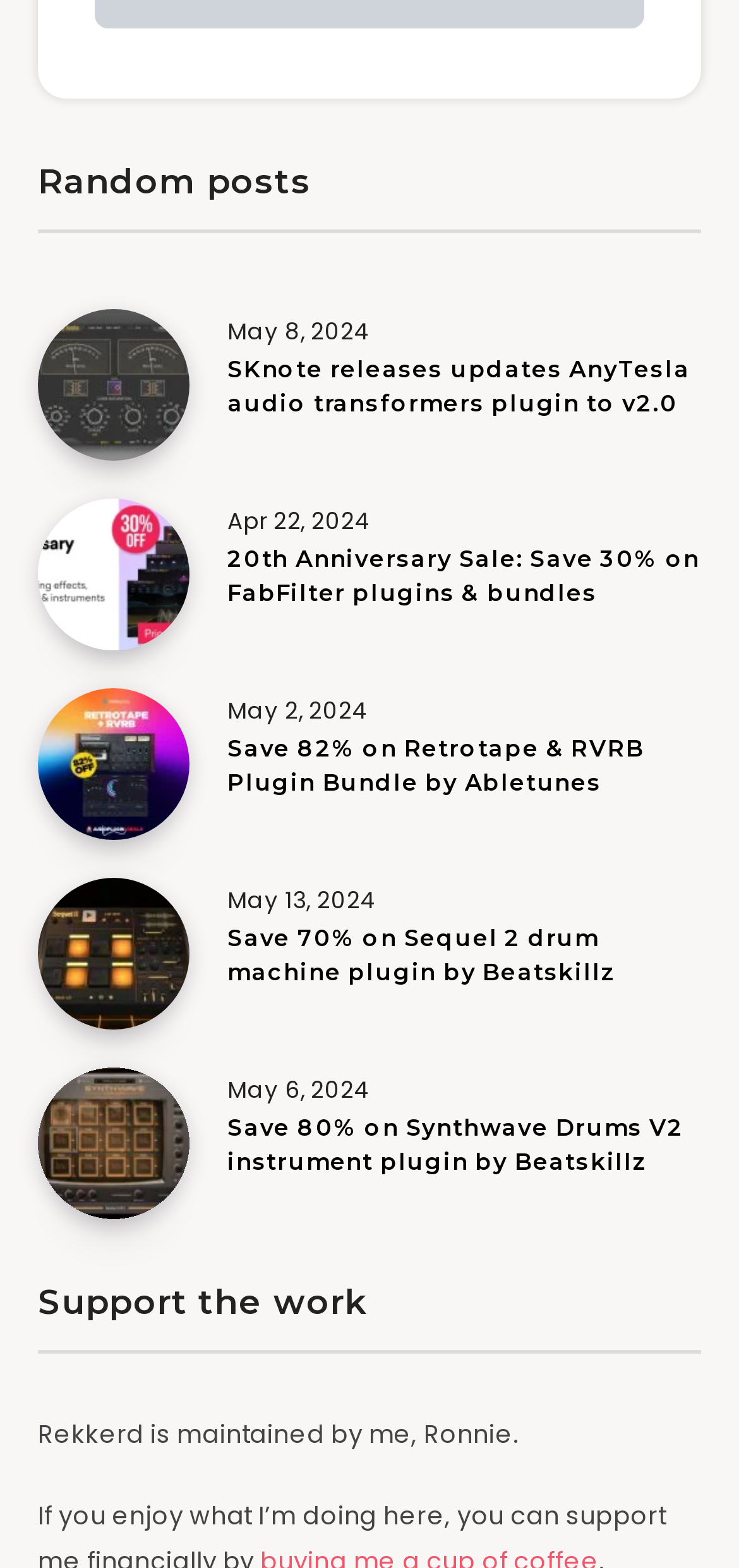Determine the bounding box for the HTML element described here: "Indigenous Economic Development Fund (IEDF)". The coordinates should be given as [left, top, right, bottom] with each number being a float between 0 and 1.

None